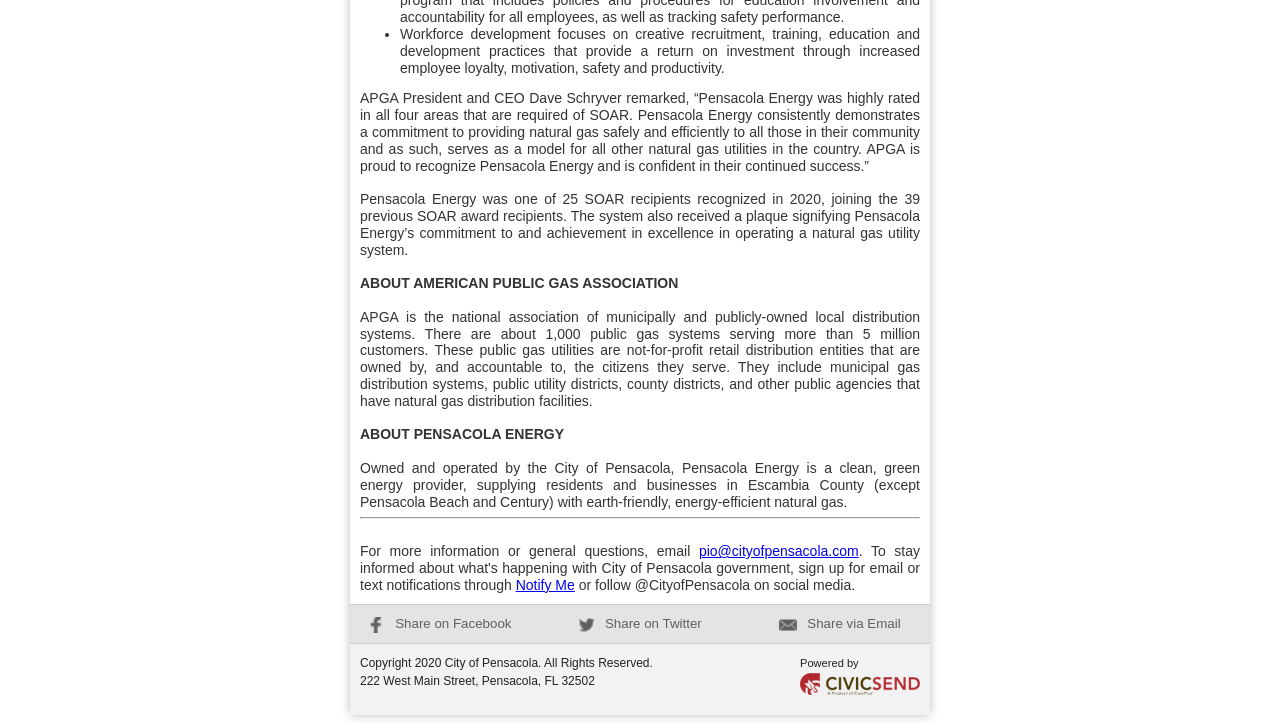What is the location of the City of Pensacola?
Based on the screenshot, answer the question with a single word or phrase.

222 West Main Street, Pensacola, FL 32502